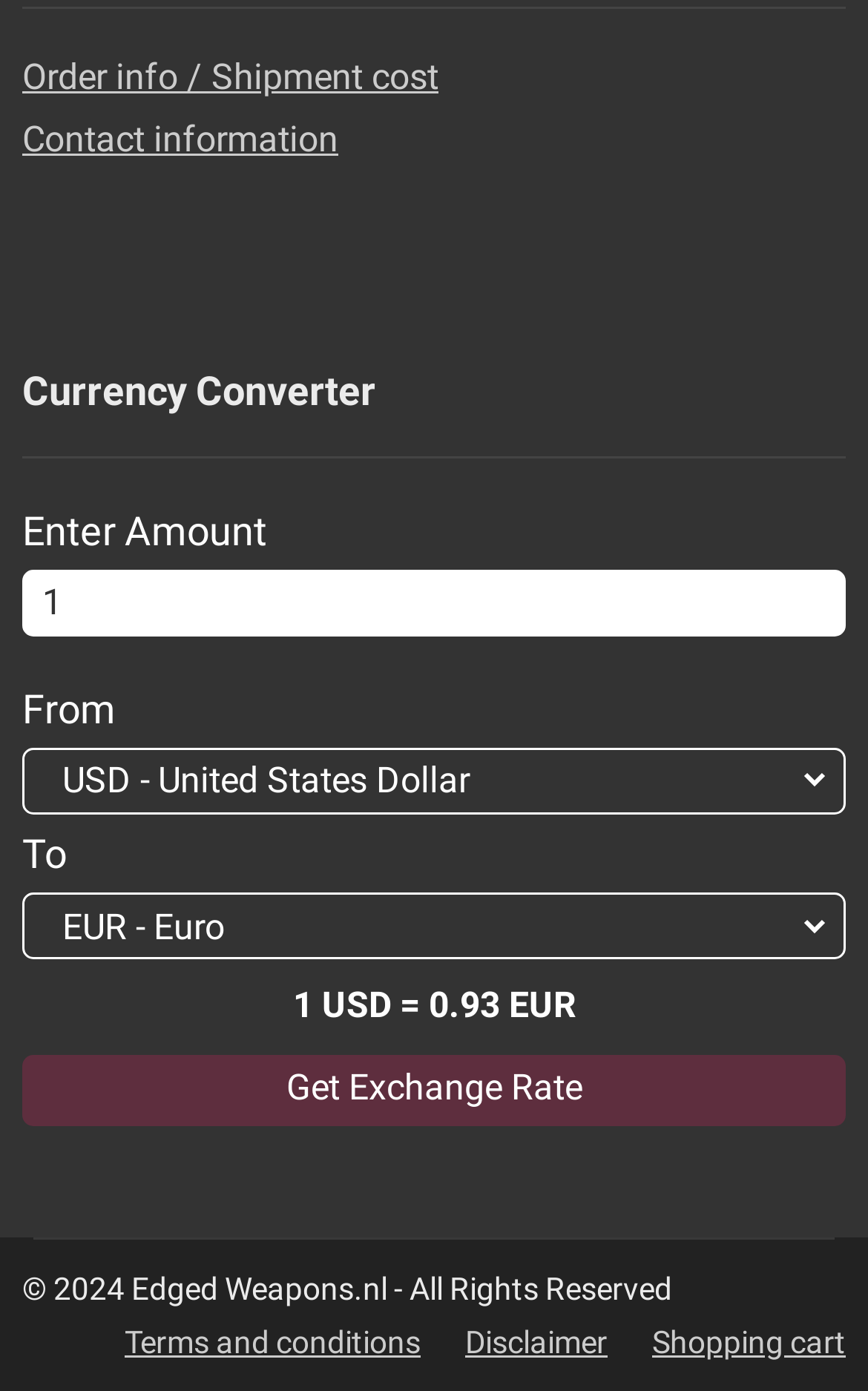Review the image closely and give a comprehensive answer to the question: What is the purpose of the 'Get Exchange Rate' button?

The 'Get Exchange Rate' button is used to retrieve the exchange rate between the selected currencies, as indicated by its label and its position below the currency selection comboboxes.